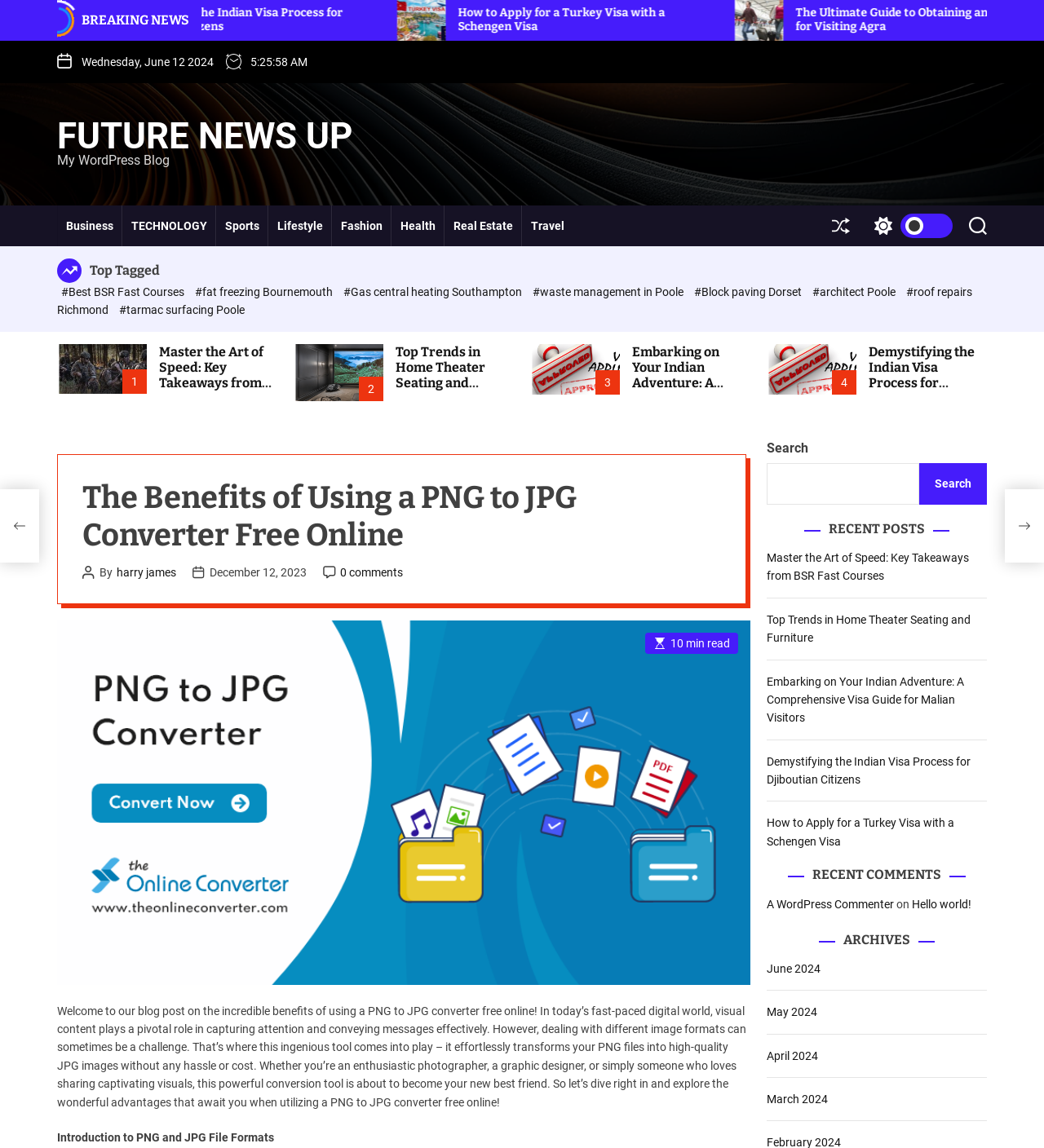Identify the bounding box coordinates of the section that should be clicked to achieve the task described: "Search for something".

[0.734, 0.403, 0.88, 0.439]